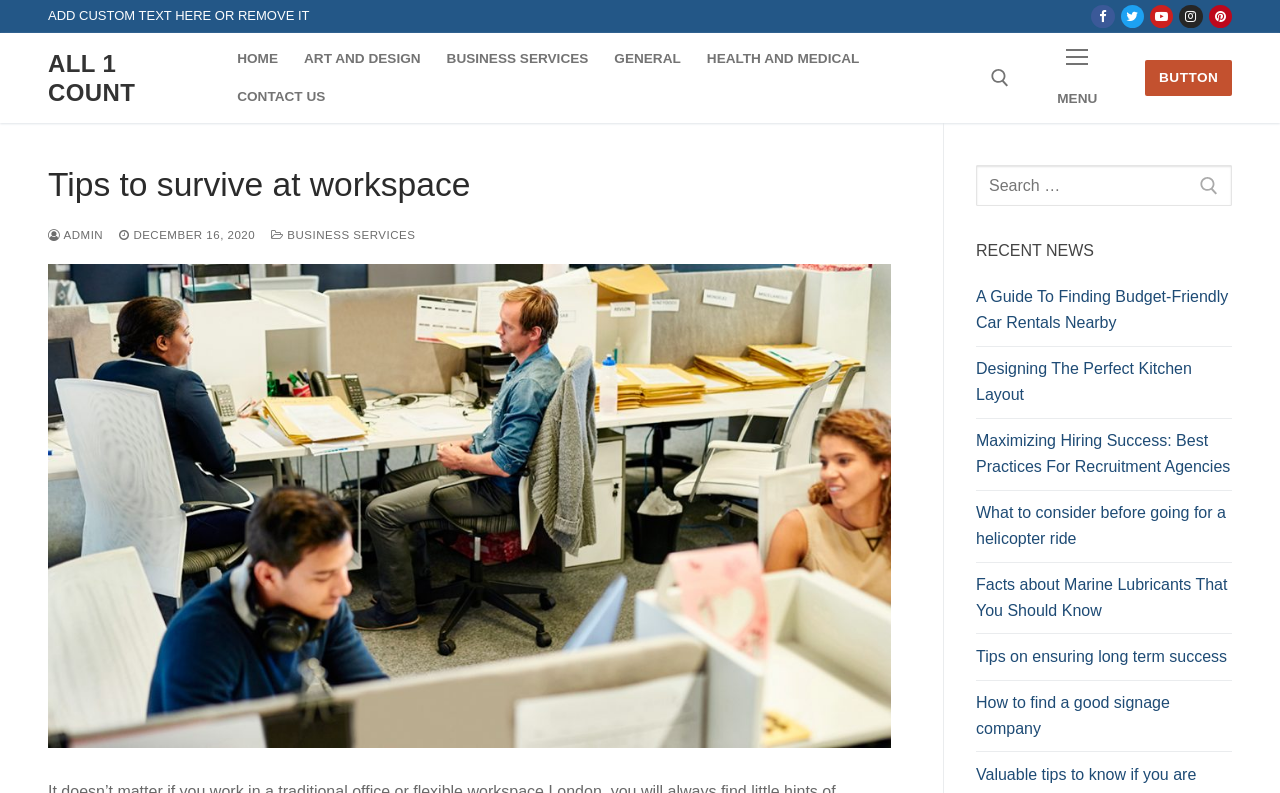Find the primary header on the webpage and provide its text.

Tips to survive at workspace